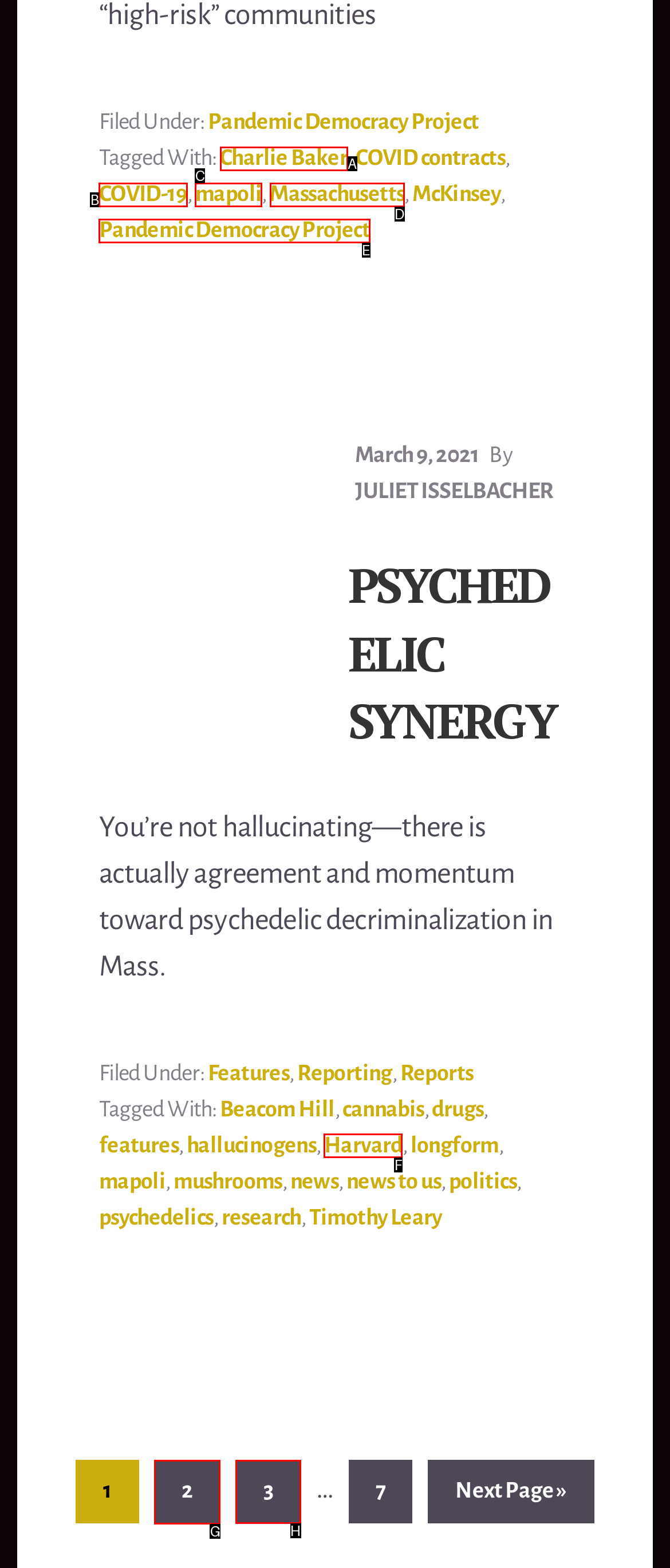Select the letter of the UI element that matches this task: Go to page 2
Provide the answer as the letter of the correct choice.

G